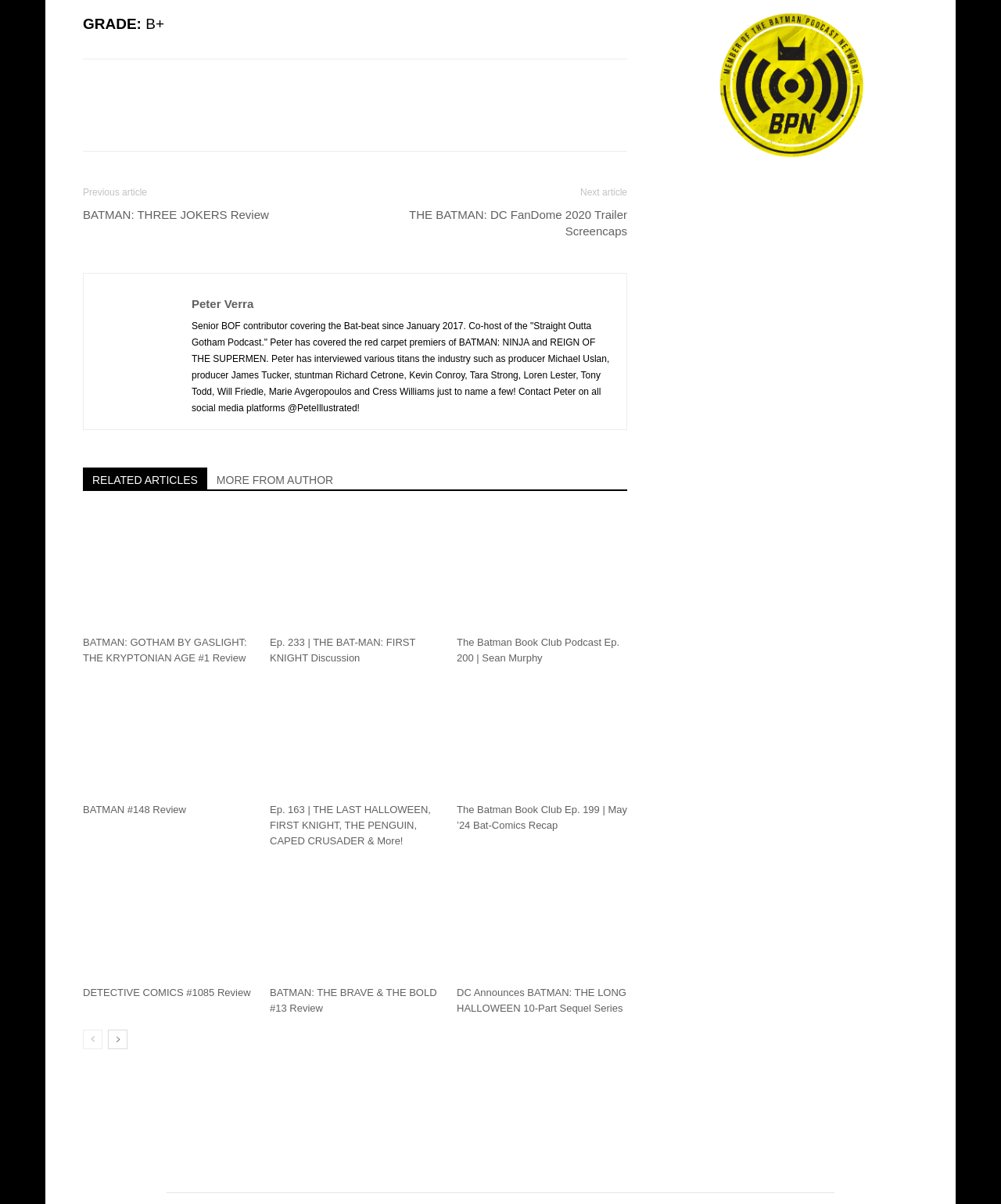How many related articles are listed?
Kindly answer the question with as much detail as you can.

There are 8 related articles listed on the webpage, which are 'BATMAN: GOTHAM BY GASLIGHT: THE KRYPTONIAN AGE #1 Review', 'Ep. 233 | THE BAT-MAN: FIRST KNIGHT Discussion', 'The Batman Book Club Podcast Ep. 200 | Sean Murphy', 'BATMAN #148 Review', 'Ep. 163 | THE LAST HALLOWEEN, FIRST KNIGHT, THE PENGUIN, CAPED CRUSADER & More!', 'The Batman Book Club Ep. 199 | May ’24 Bat-Comics Recap', 'DETECTIVE COMICS #1085 Review', and 'BATMAN: THE BRAVE & THE BOLD #13 Review'.